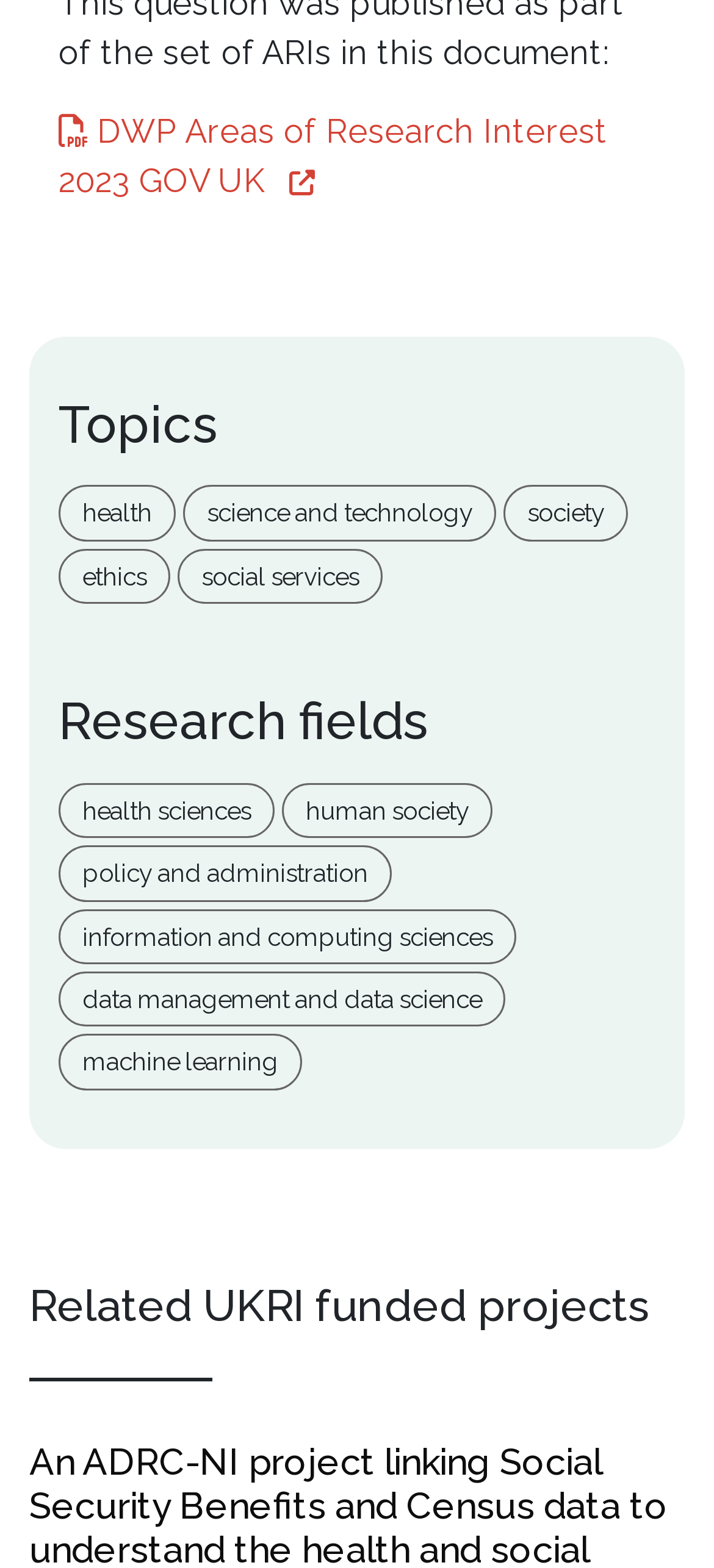Is there a separator on the webpage?
Using the image, provide a concise answer in one word or a short phrase.

yes